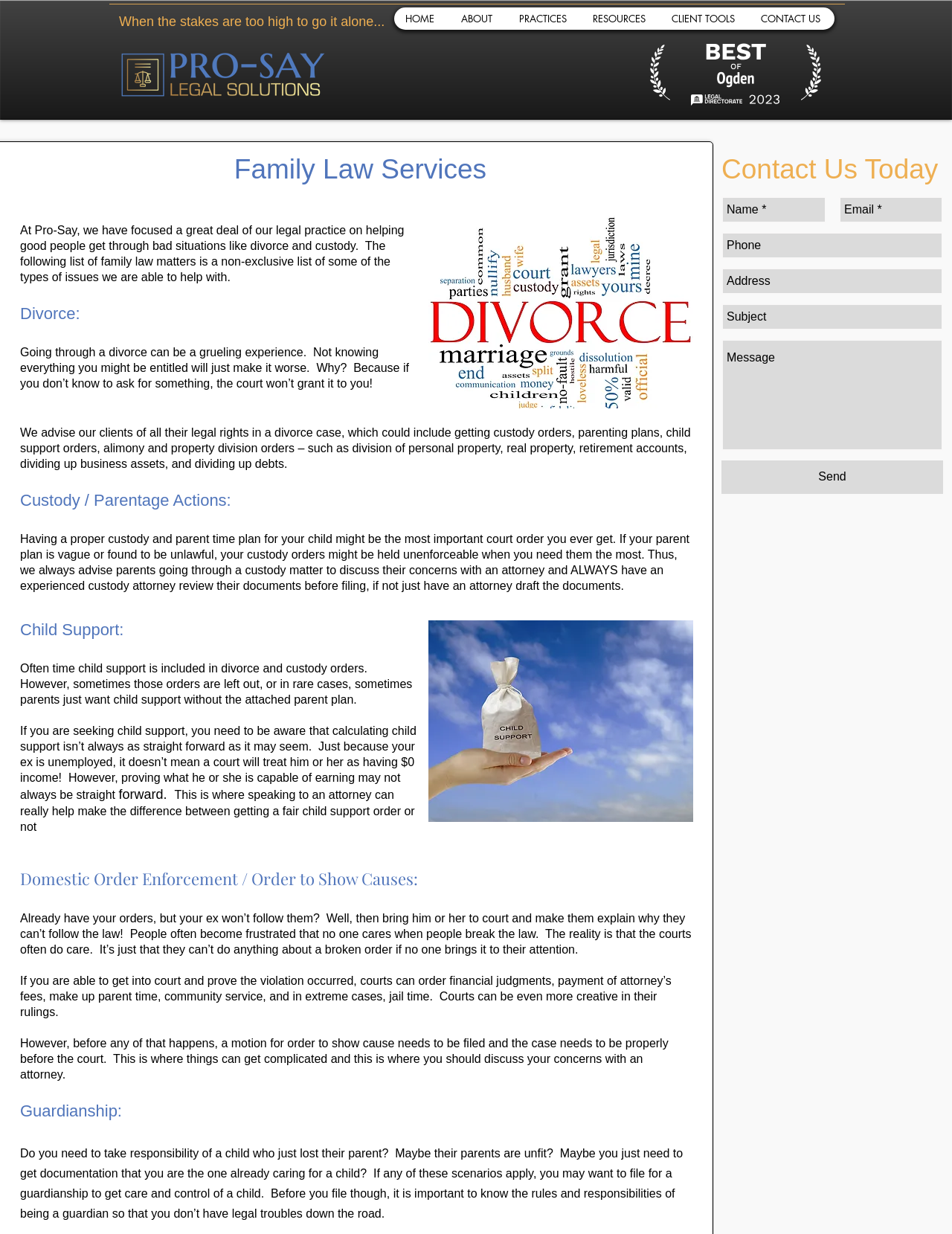Please identify the bounding box coordinates of the region to click in order to complete the given instruction: "Click on the 'ABOUT' link". The coordinates should be four float numbers between 0 and 1, i.e., [left, top, right, bottom].

[0.472, 0.006, 0.533, 0.024]